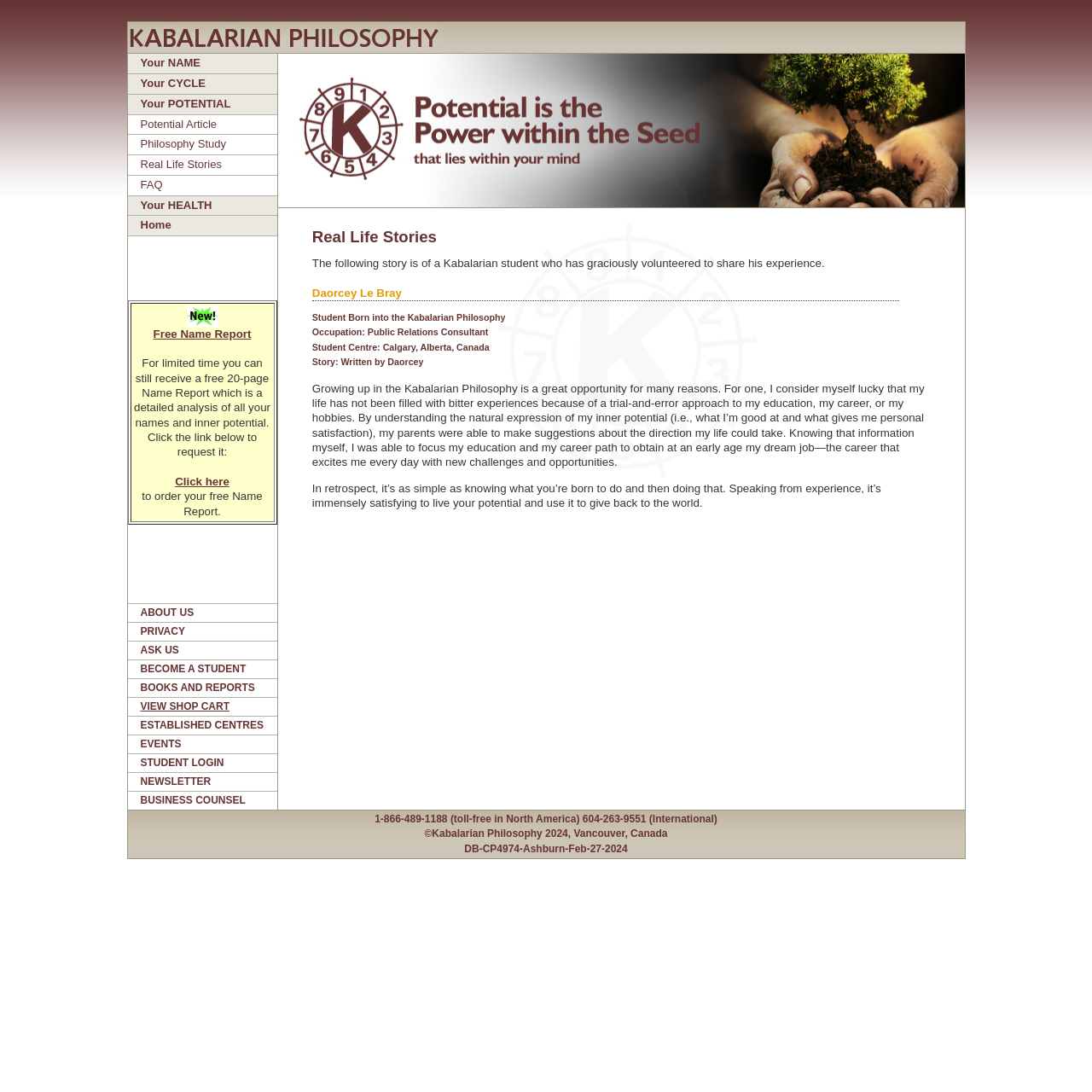Generate an in-depth caption that captures all aspects of the webpage.

The webpage is about Kabalarian Philosophy, with a focus on name meanings and personal growth. At the top, there is a table with a grid of links, including "Your NAME", "Your CYCLE", "Your POTENTIAL", "Potential Article", "Philosophy Study", "Real Life Stories", "FAQ", and "Your HEALTH". These links are arranged in a vertical column, taking up about a quarter of the page's width.

Below this table, there is a section with a heading "Free Name Report" that takes up about half of the page's width. This section contains a brief description of the report, which is a detailed analysis of one's names and inner potential. There is a link to request the report, accompanied by an image.

Further down, there is another table with links to various pages, including "ABOUT US", "PRIVACY", "ASK US", "BECOME A STUDENT", "BOOKS AND REPORTS", "VIEW SHOP CART", "ESTABLISHED CENTRES", "EVENTS", and "STUDENT LOGIN". These links are arranged in a vertical column, taking up about a quarter of the page's width.

Throughout the page, there are several instances of empty grid cells and static text elements, which appear to be used for spacing and formatting purposes. Overall, the page has a simple and organized layout, with a focus on providing easy access to various resources and information related to Kabalarian Philosophy.